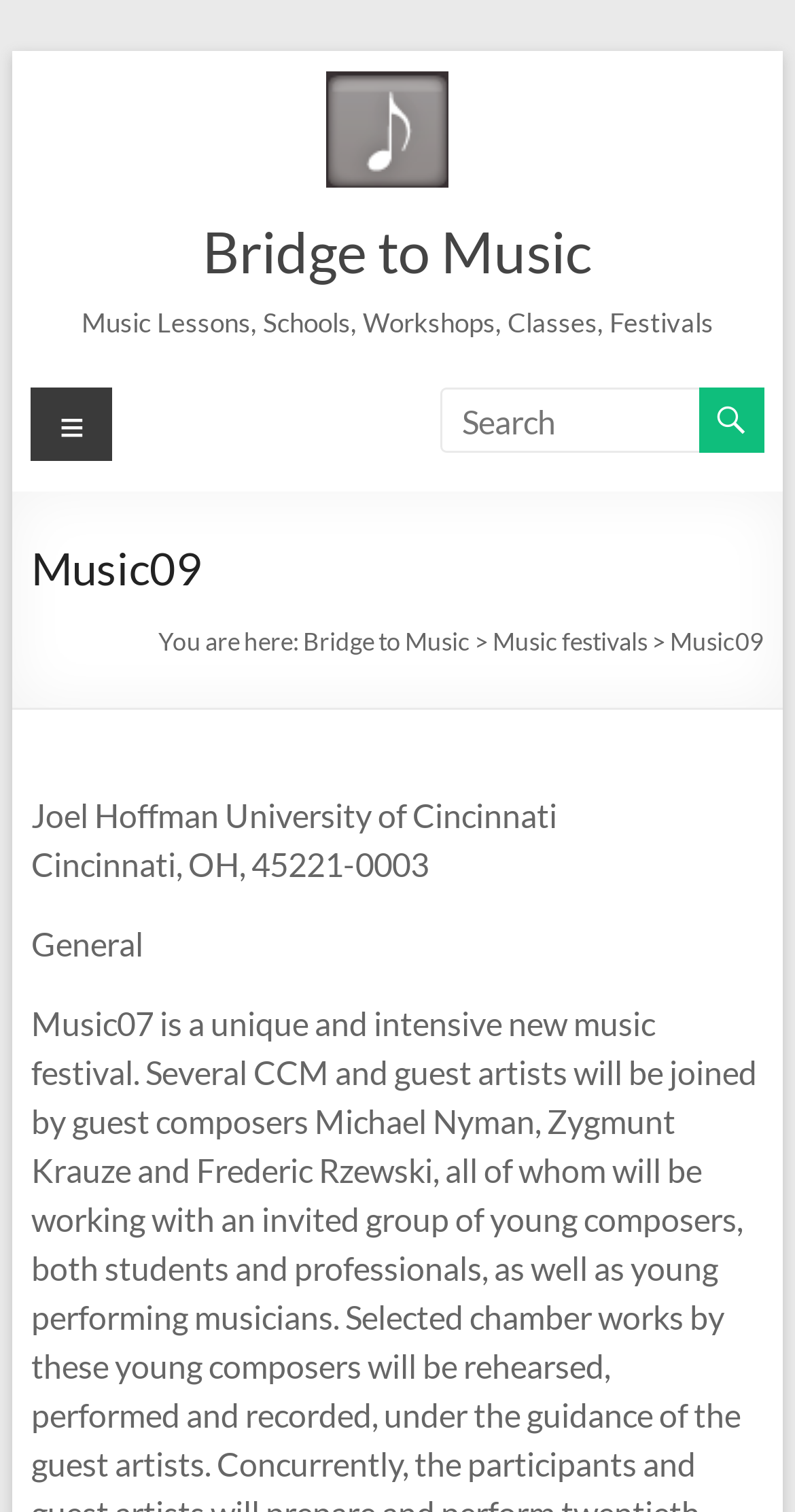What is the name of the university associated with the festival?
Using the image, provide a concise answer in one word or a short phrase.

University of Cincinnati